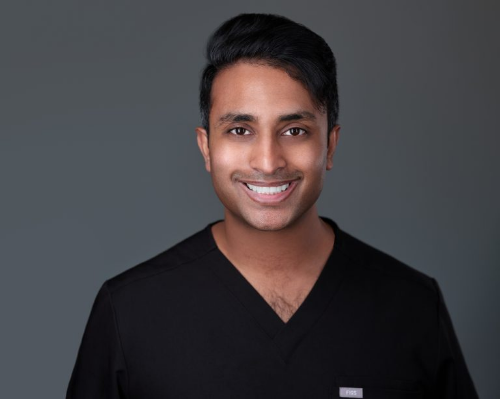How many fellowships has Dr. Surapaneni completed?
Refer to the image and answer the question using a single word or phrase.

Two